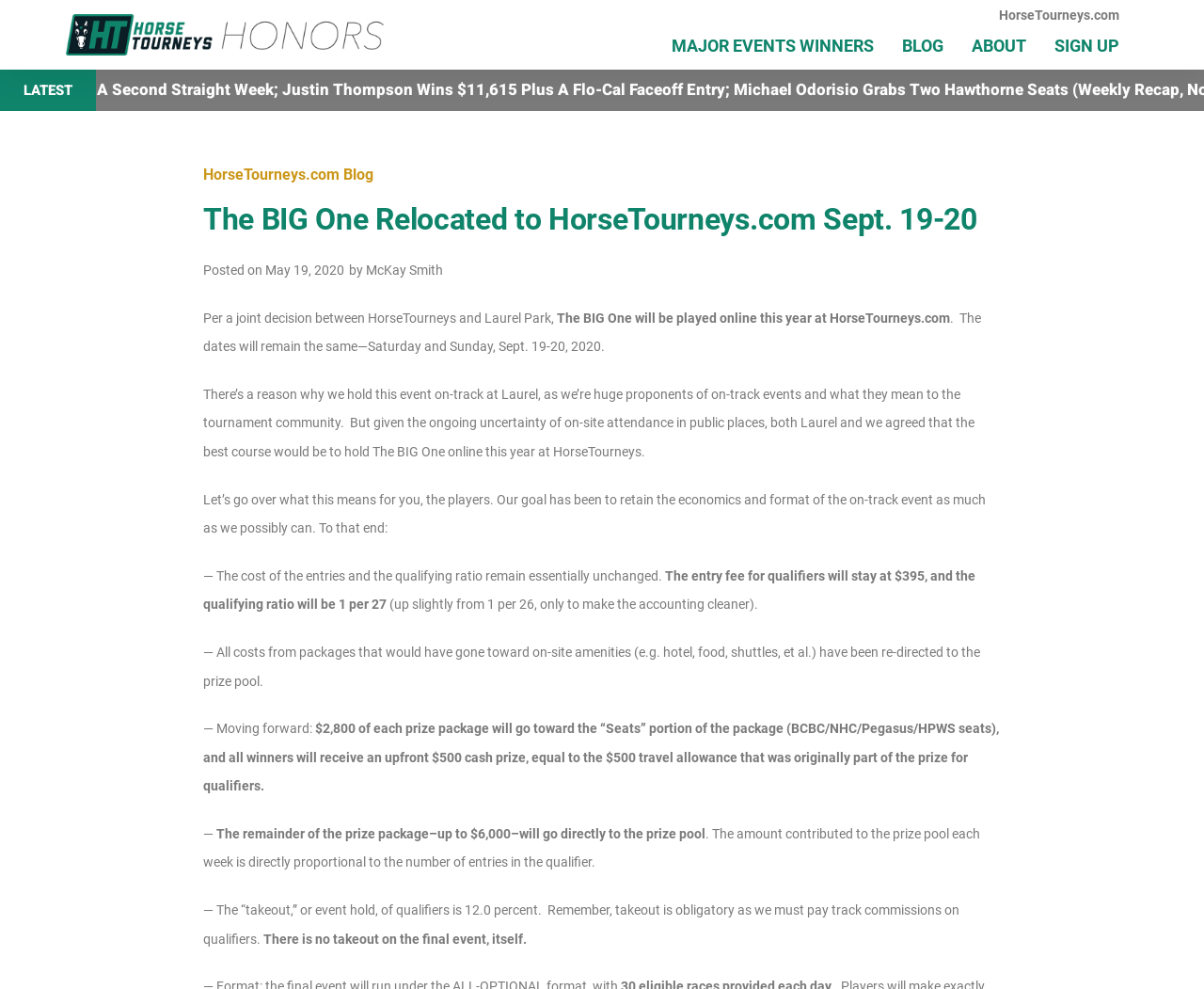Use a single word or phrase to answer the question: 
What is the qualifying ratio for The BIG One?

1 per 27